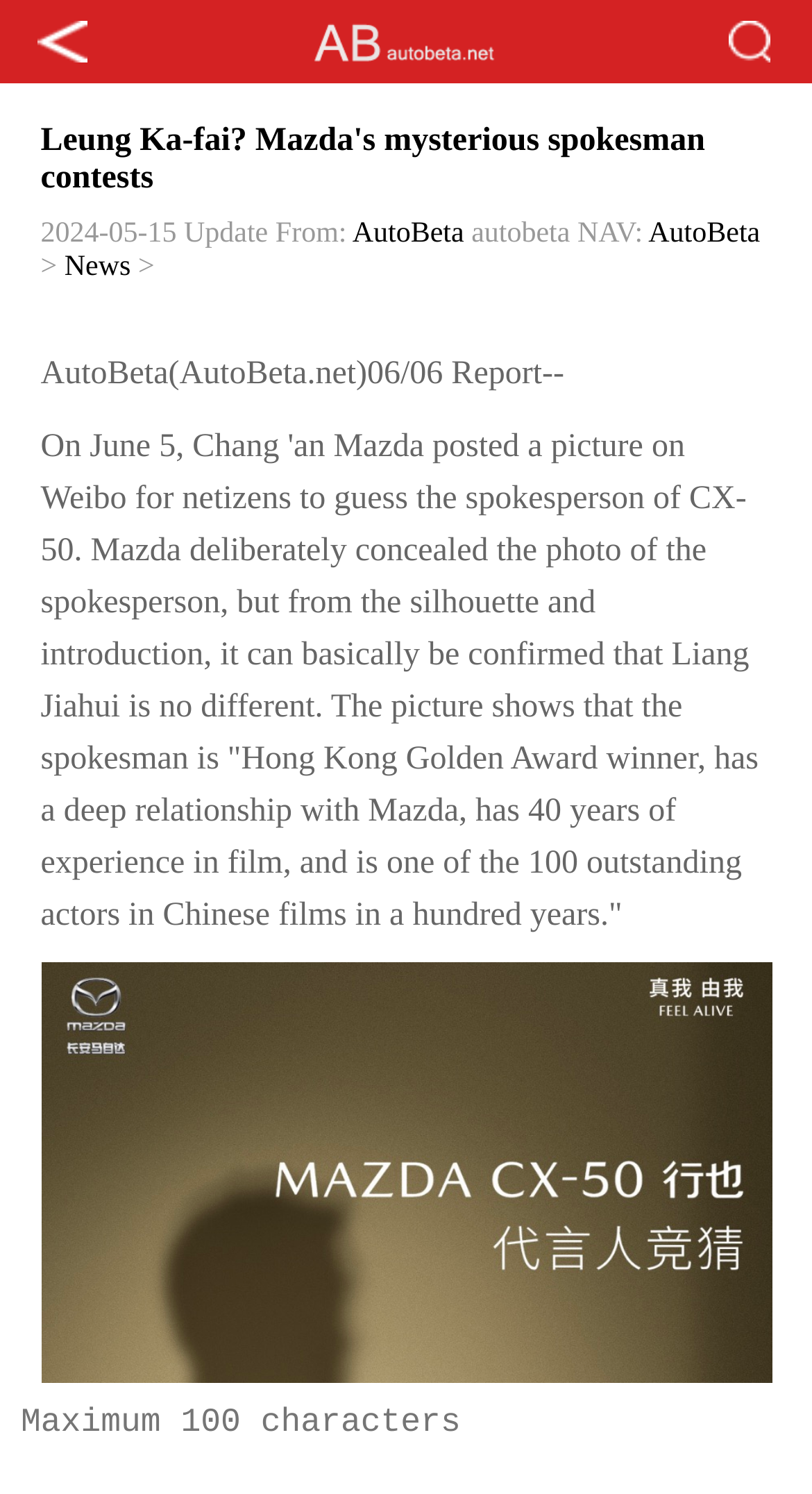What is the model of the car mentioned in the article?
Look at the image and provide a short answer using one word or a phrase.

CX-50